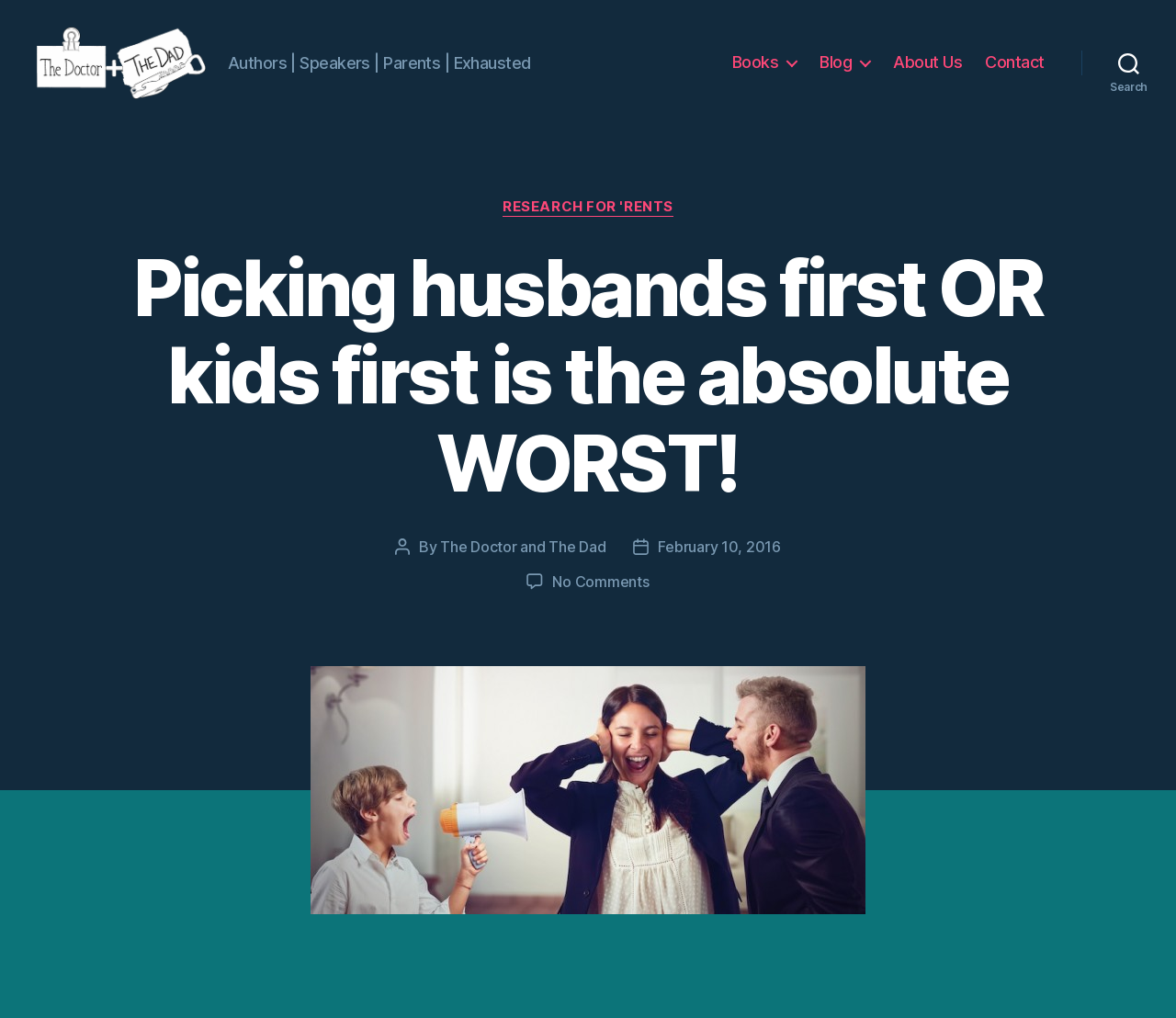Given the webpage screenshot and the description, determine the bounding box coordinates (top-left x, top-left y, bottom-right x, bottom-right y) that define the location of the UI element matching this description: The Doctor and The Dad

[0.374, 0.537, 0.515, 0.555]